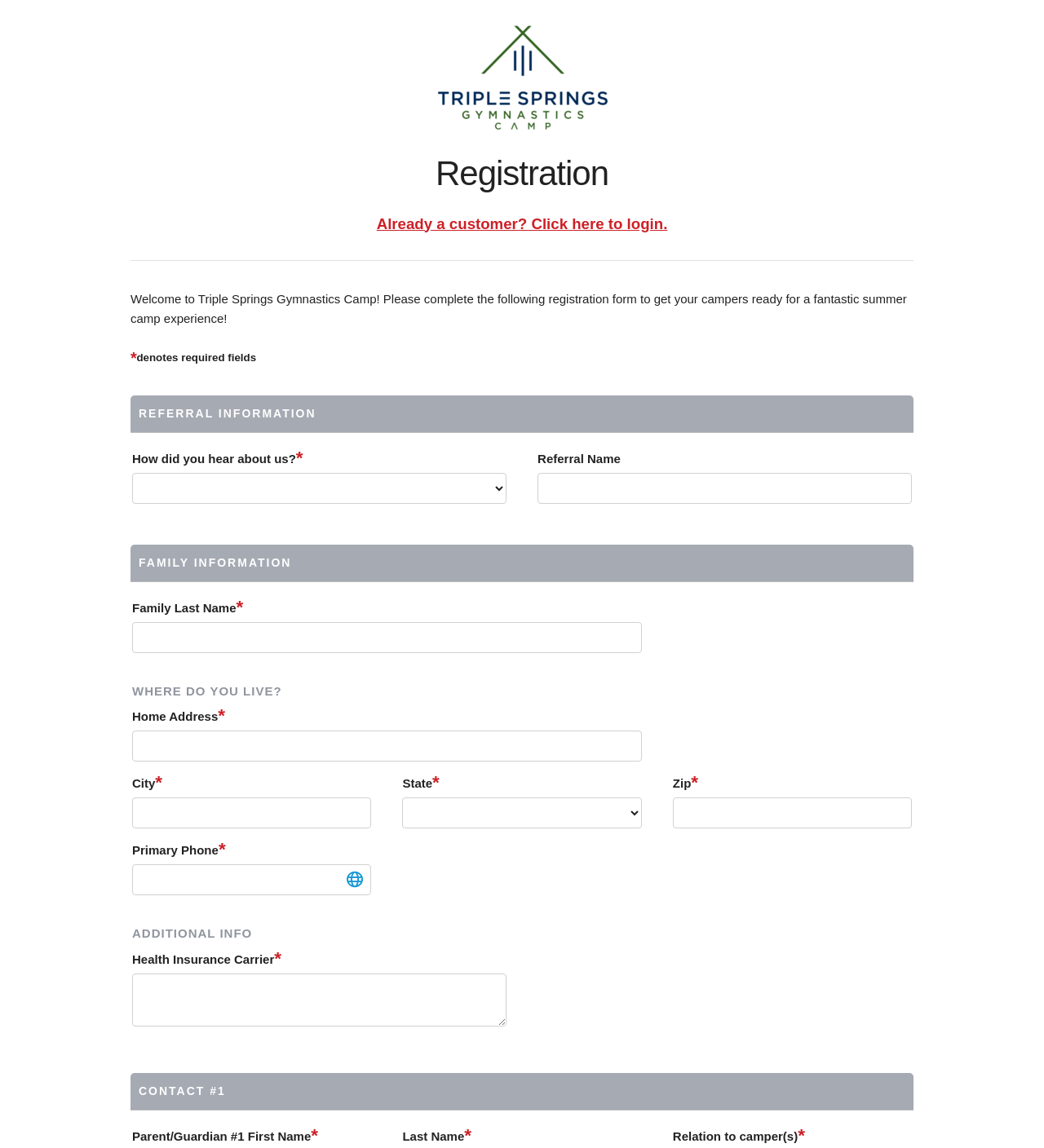Using the provided element description: "parent_node: Referral Name name="ReferralName"", determine the bounding box coordinates of the corresponding UI element in the screenshot.

[0.515, 0.412, 0.873, 0.439]